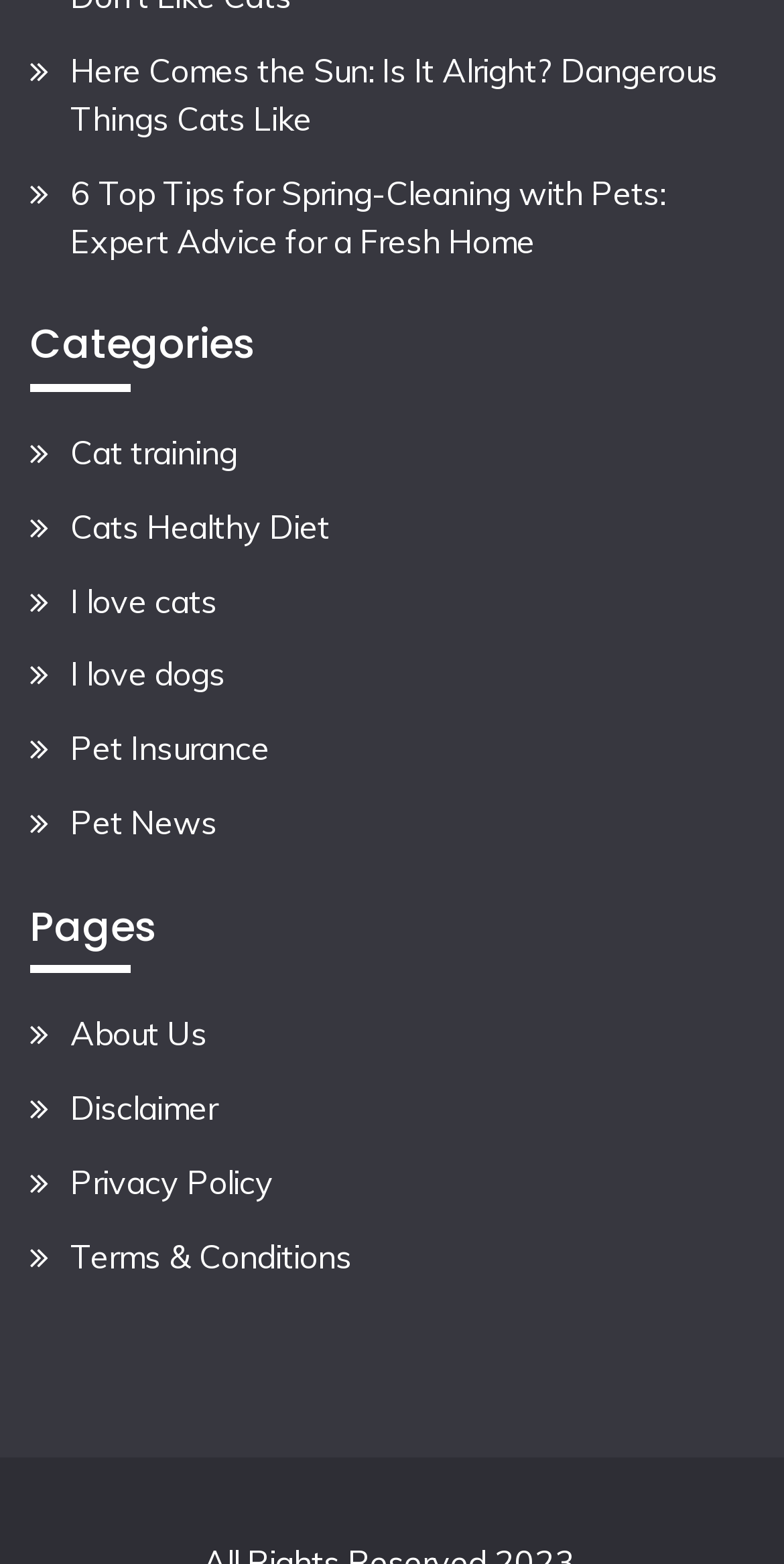Please identify the bounding box coordinates of the element that needs to be clicked to execute the following command: "read about cat training". Provide the bounding box using four float numbers between 0 and 1, formatted as [left, top, right, bottom].

[0.09, 0.276, 0.303, 0.302]